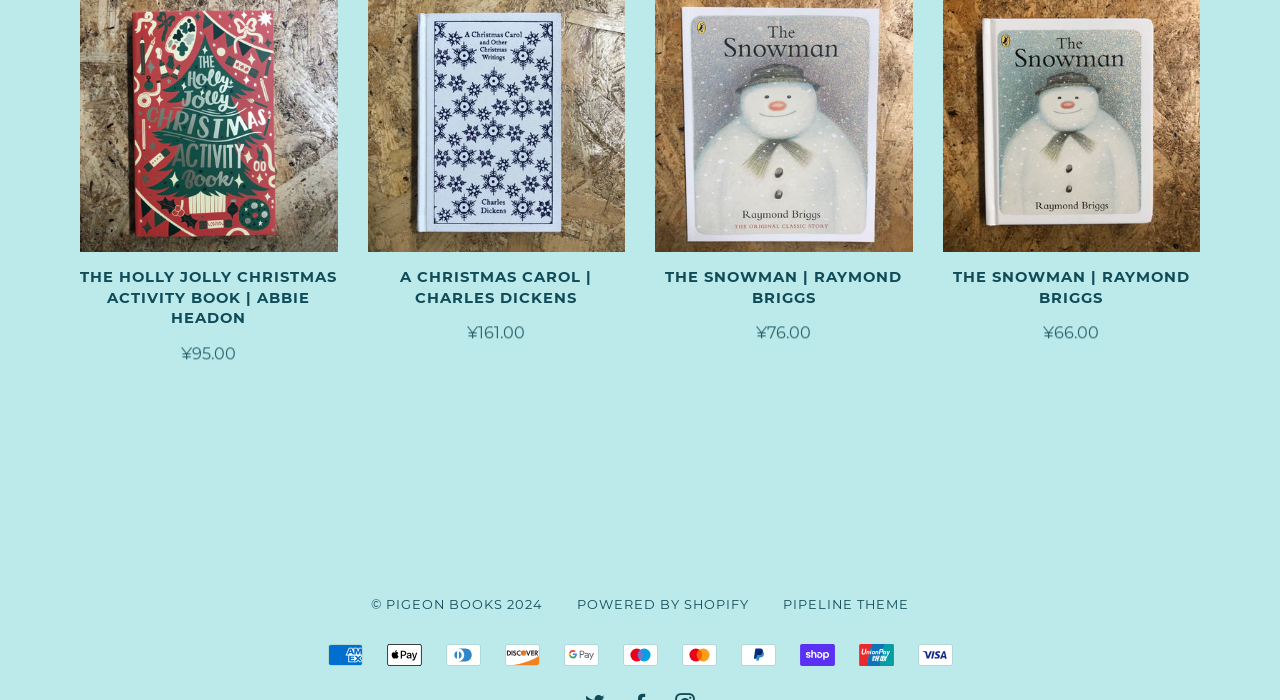Utilize the details in the image to thoroughly answer the following question: What is the price of 'THE HOLLY JOLLY CHRISTMAS ACTIVITY BOOK'?

I found the link element with the text 'THE HOLLY JOLLY CHRISTMAS ACTIVITY BOOK | ABBIE HEADON ¥95.00' and extracted the price from it.